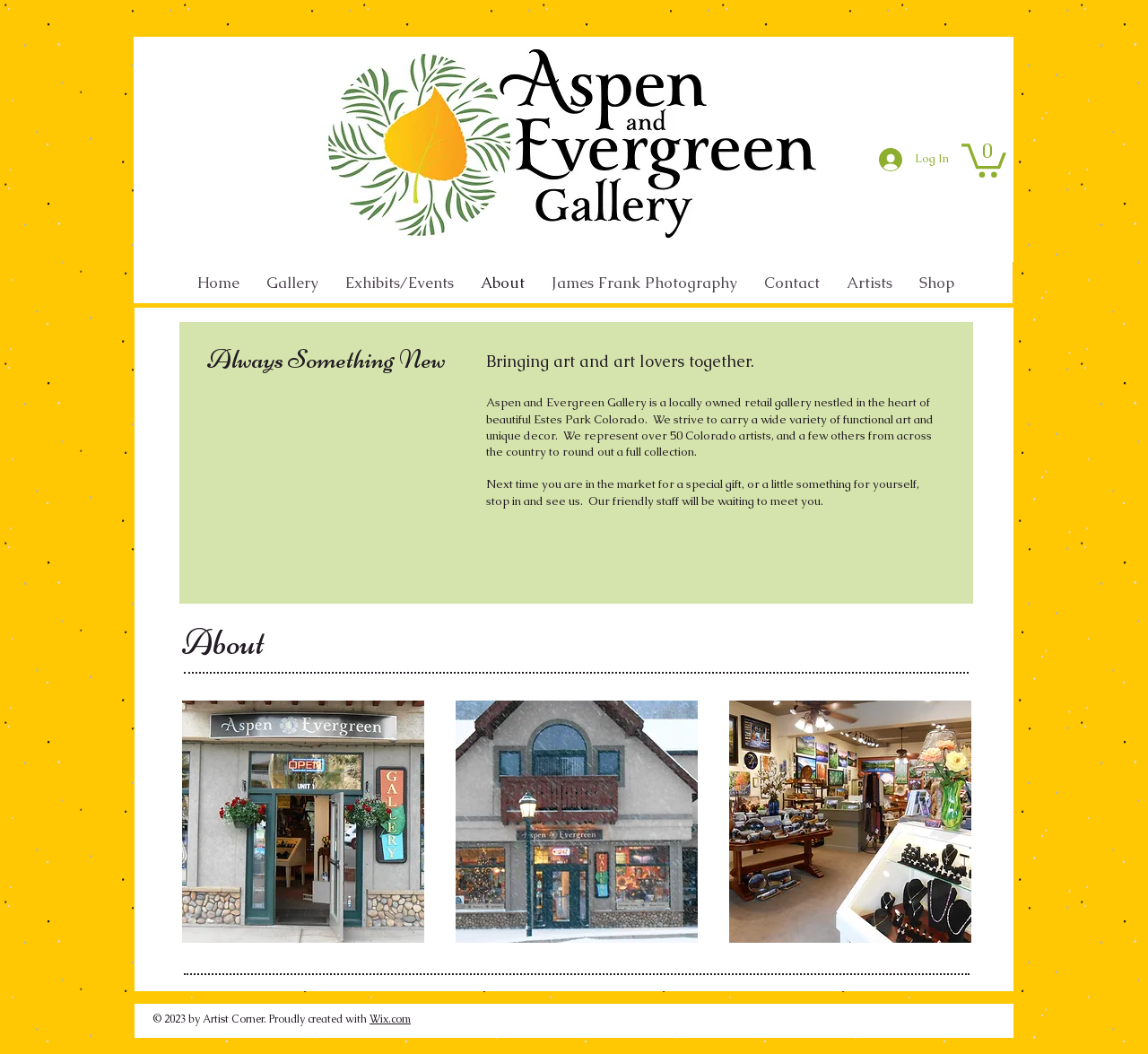Given the webpage screenshot and the description, determine the bounding box coordinates (top-left x, top-left y, bottom-right x, bottom-right y) that define the location of the UI element matching this description: Log In

[0.755, 0.135, 0.838, 0.167]